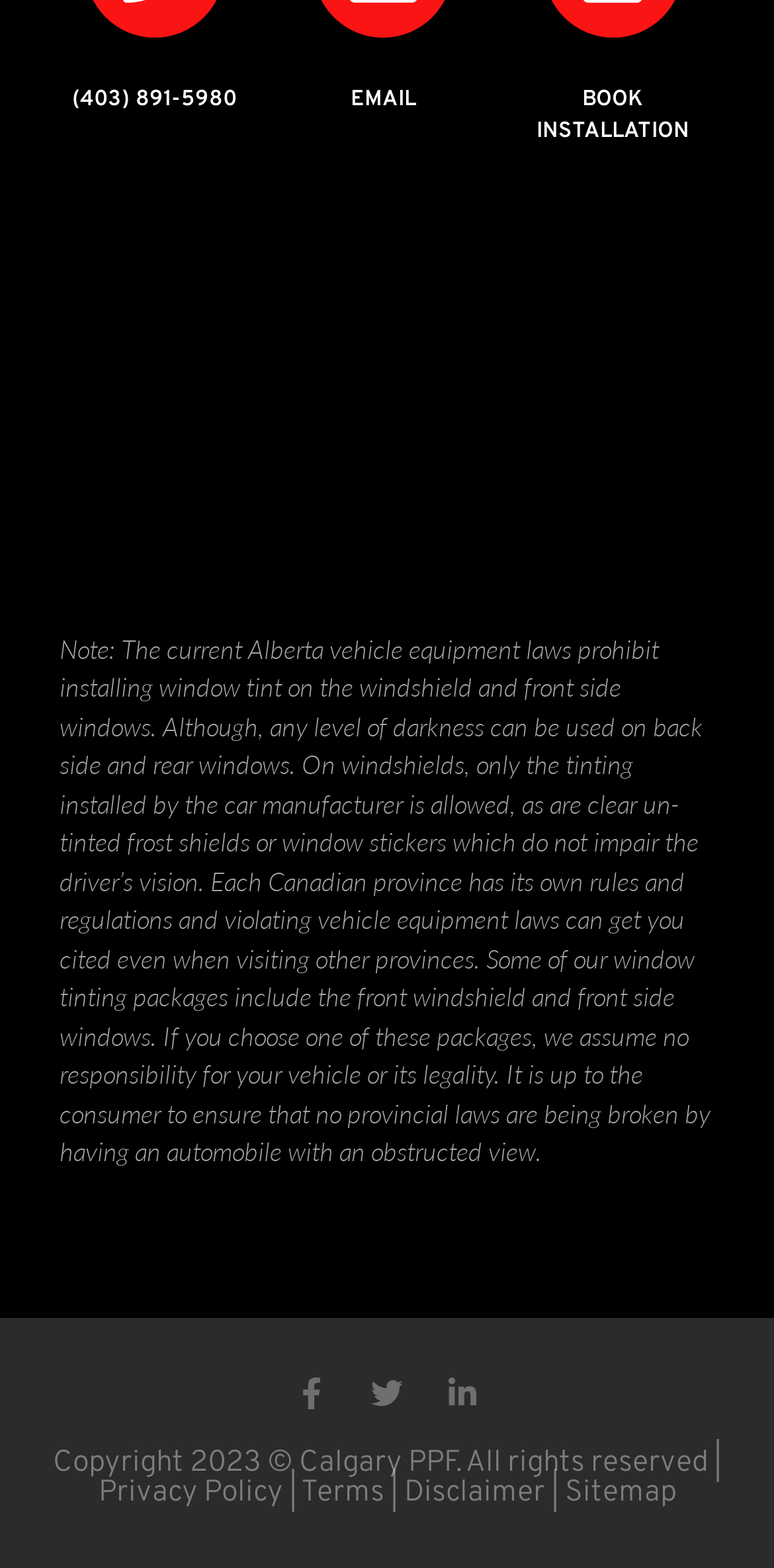Determine the bounding box coordinates of the target area to click to execute the following instruction: "Send an email."

[0.453, 0.054, 0.538, 0.072]